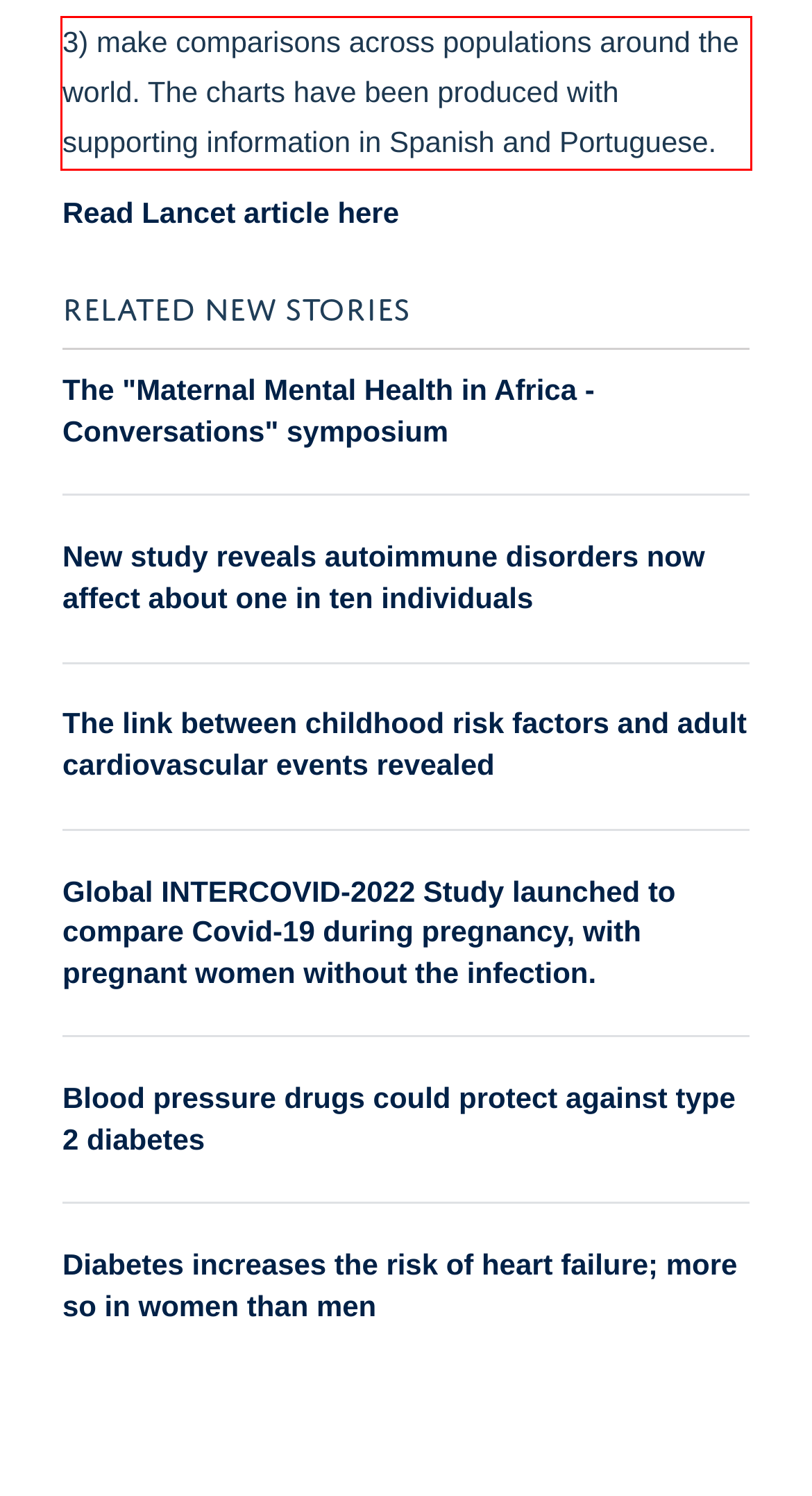By examining the provided screenshot of a webpage, recognize the text within the red bounding box and generate its text content.

3) make comparisons across populations around the world. The charts have been produced with supporting information in Spanish and Portuguese.